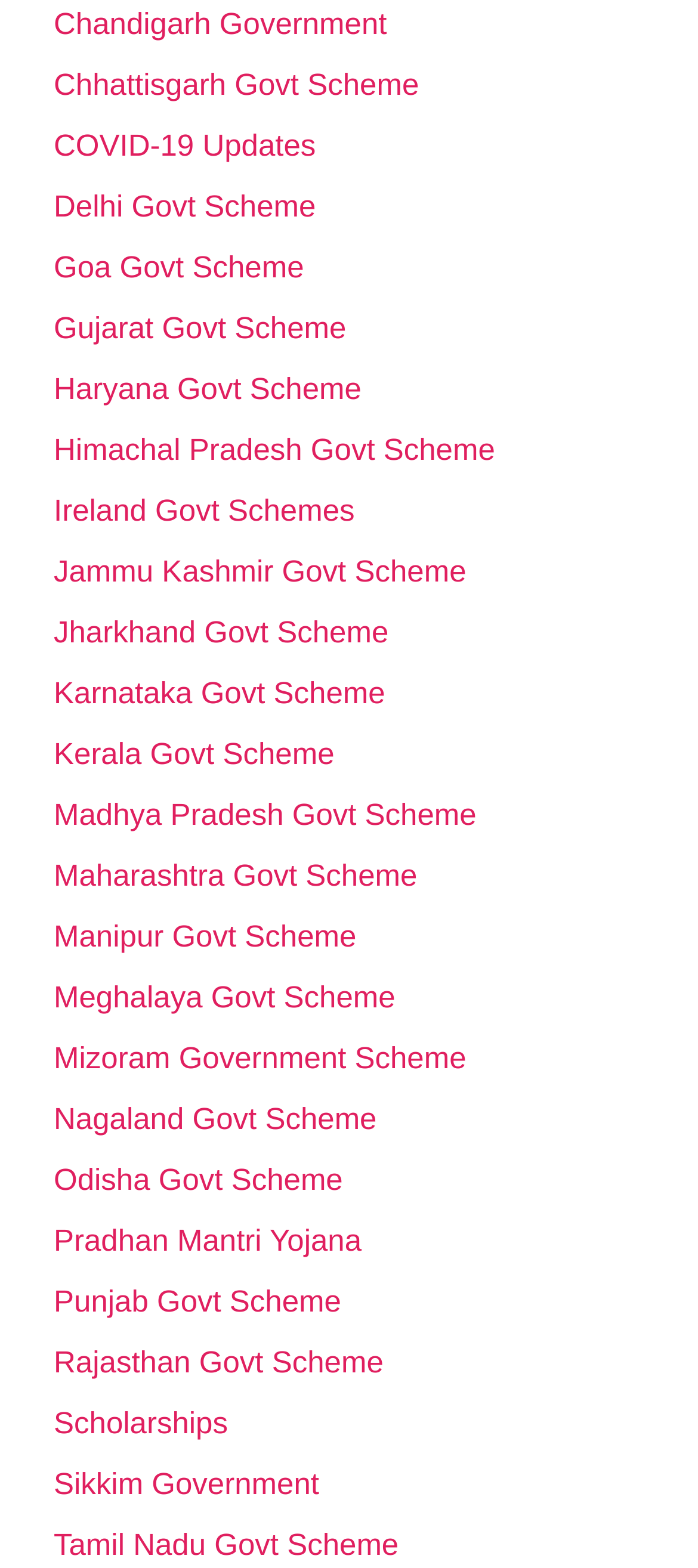Determine the bounding box coordinates of the area to click in order to meet this instruction: "Check COVID-19 updates".

[0.077, 0.082, 0.452, 0.104]